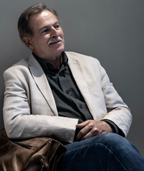What is the individual's posture?
Please answer the question with a detailed and comprehensive explanation.

The individual is sitting comfortably against a neutral backdrop, with a relaxed posture and a slight smile, indicating a calm demeanor.